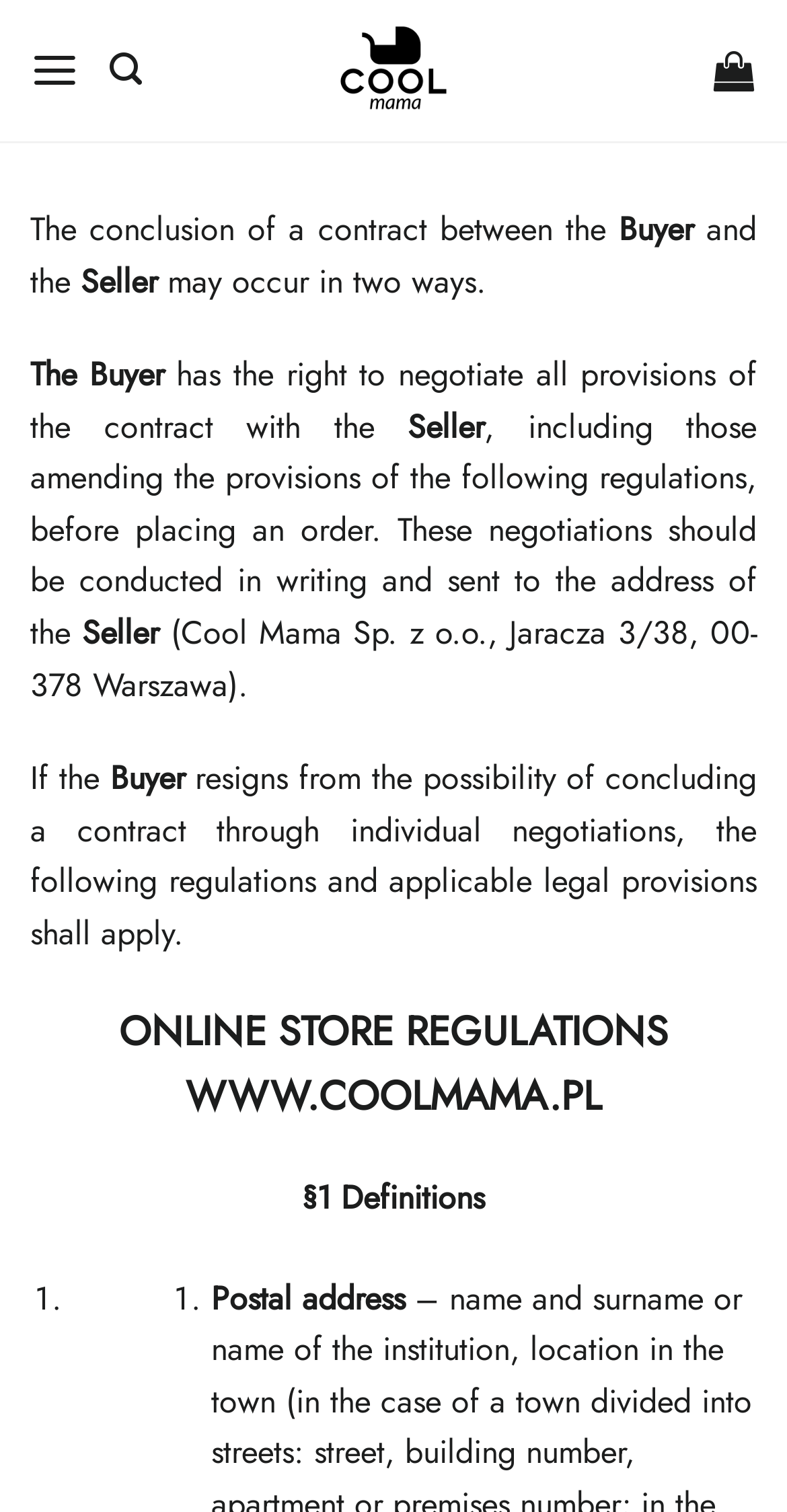Explain the webpage in detail, including its primary components.

The webpage is titled "Regulations - COOL mama" and has a prominent logo image of "COOL mama" at the top center. Below the logo, there are three links: "Menu" on the left, "Search" in the middle, and an icon link on the right. 

The main content of the webpage is a block of text that starts with "The conclusion of a contract between the Buyer and the Seller may occur in two ways." This text is divided into several paragraphs, with the first paragraph explaining the buyer's right to negotiate contract provisions with the seller. The text continues to discuss the regulations and applicable legal provisions that apply if the buyer resigns from individual negotiations.

Below the main text, there is a heading "ONLINE STORE REGULATIONS" followed by a link to "WWW.COOLMAMA.PL". Underneath, there is a section titled "§1 Definitions" with a list of items, each marked with a "1." list marker. The first item on the list is "Postal address".